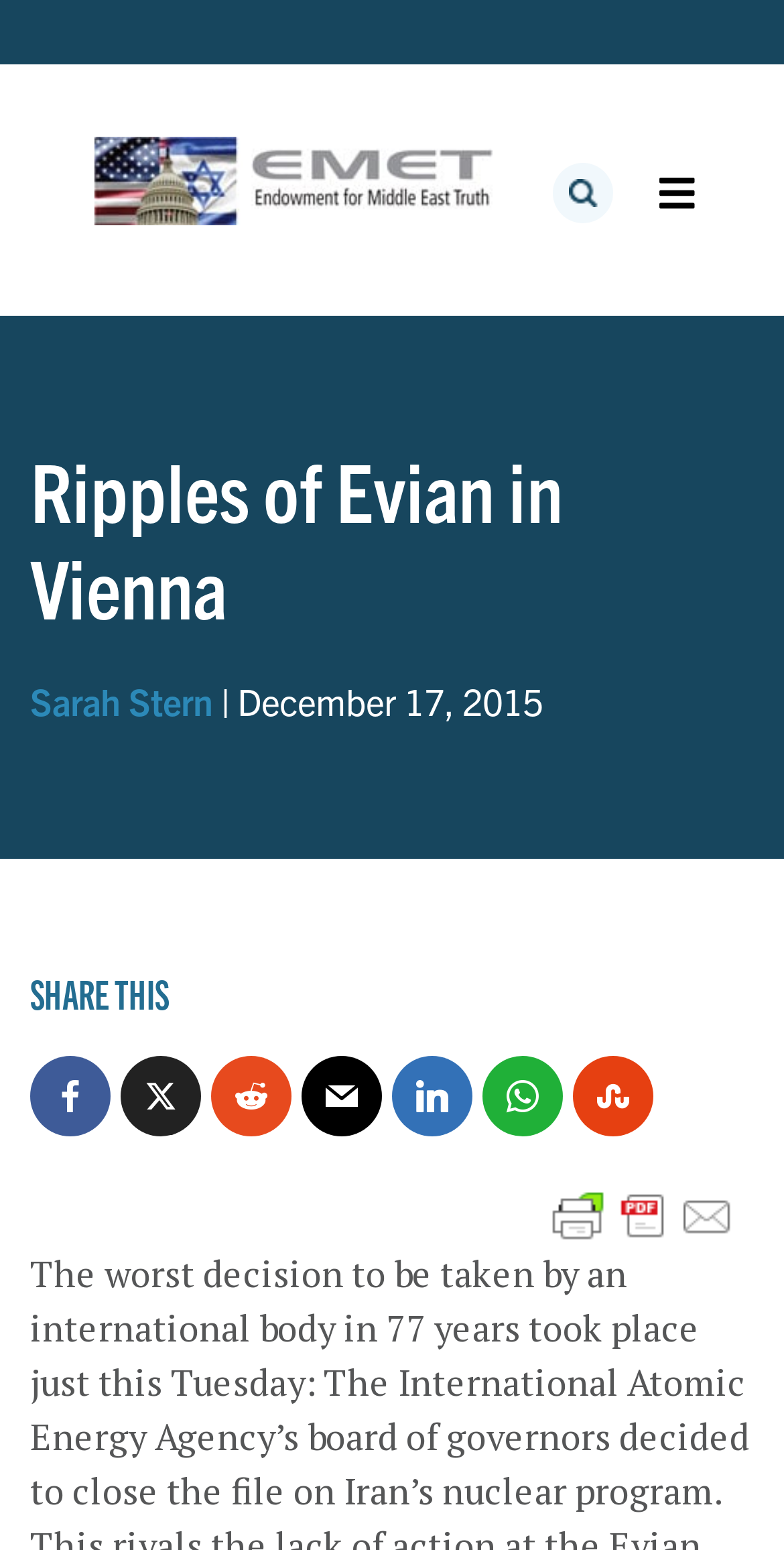Describe all the visual and textual components of the webpage comprehensively.

The webpage appears to be an article page from the website "EMET | Endowment for Middle East Truth". At the top left, there is a logo of the website, which is an image with a link to the website's homepage. Next to the logo, there is a button to toggle navigation.

Below the logo, there is a heading that reads "Ripples of Evian in Vienna", which is the title of the article. The author's name, "Sarah Stern", is mentioned below the title, followed by the date "December 17, 2015".

On the top right, there is a section with social media links, labeled as "SHARE THIS". The links are represented by icons, including Facebook, Reddit, Email, LinkedIn, WhatsApp, and StumbleUpon.

Below the social media links, there is a main content area where the article is displayed. The article's content is not explicitly described in the accessibility tree, but it likely contains the text mentioned in the meta description, which discusses a decision made by the International Atomic Energy Agency's board of governors.

At the bottom of the page, there is a link to "Print Friendly, PDF & Email", which is accompanied by an image. This link likely allows users to print or save the article in different formats.